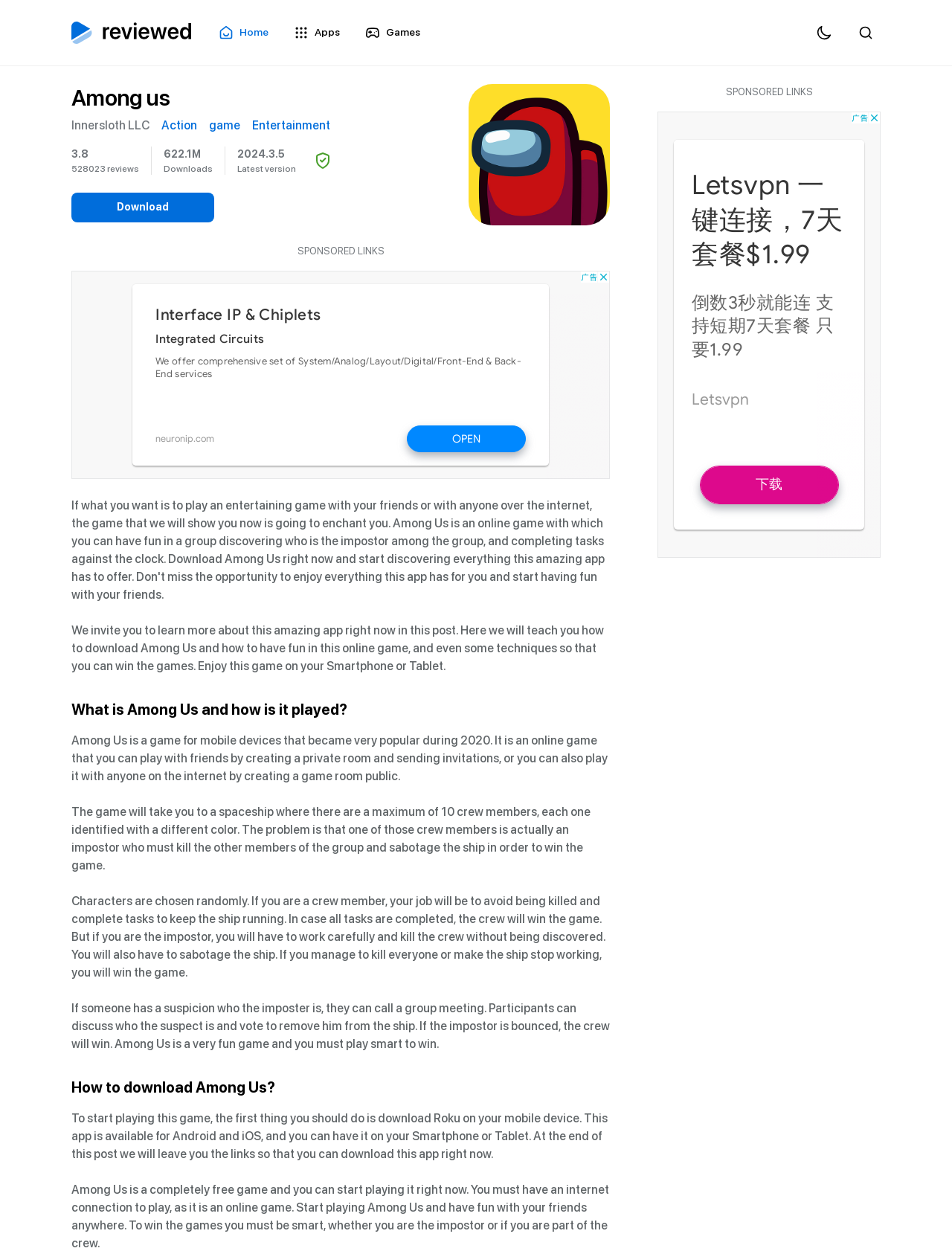How many downloads does the game Among Us have?
Using the image as a reference, give a one-word or short phrase answer.

622.1M